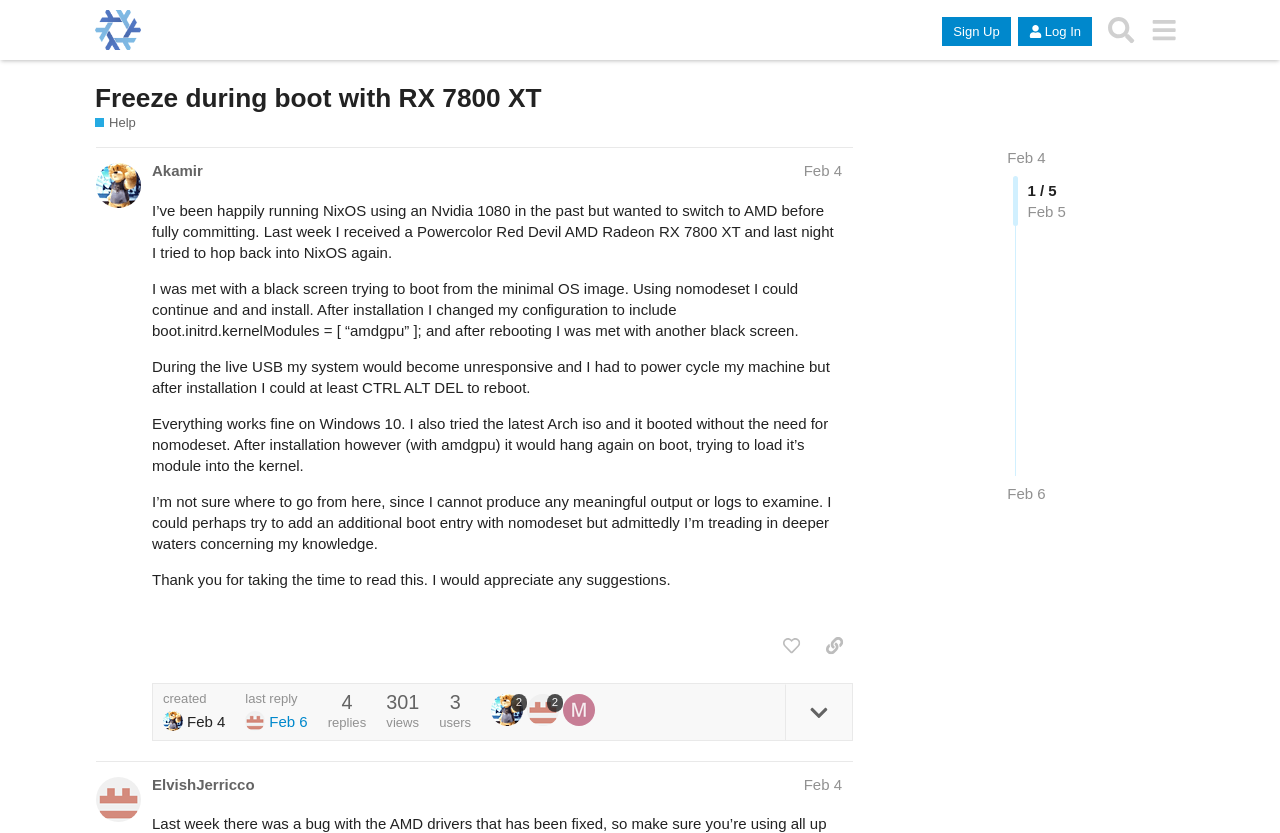Can you find the bounding box coordinates for the element that needs to be clicked to execute this instruction: "Like the post"? The coordinates should be given as four float numbers between 0 and 1, i.e., [left, top, right, bottom].

[0.604, 0.755, 0.633, 0.796]